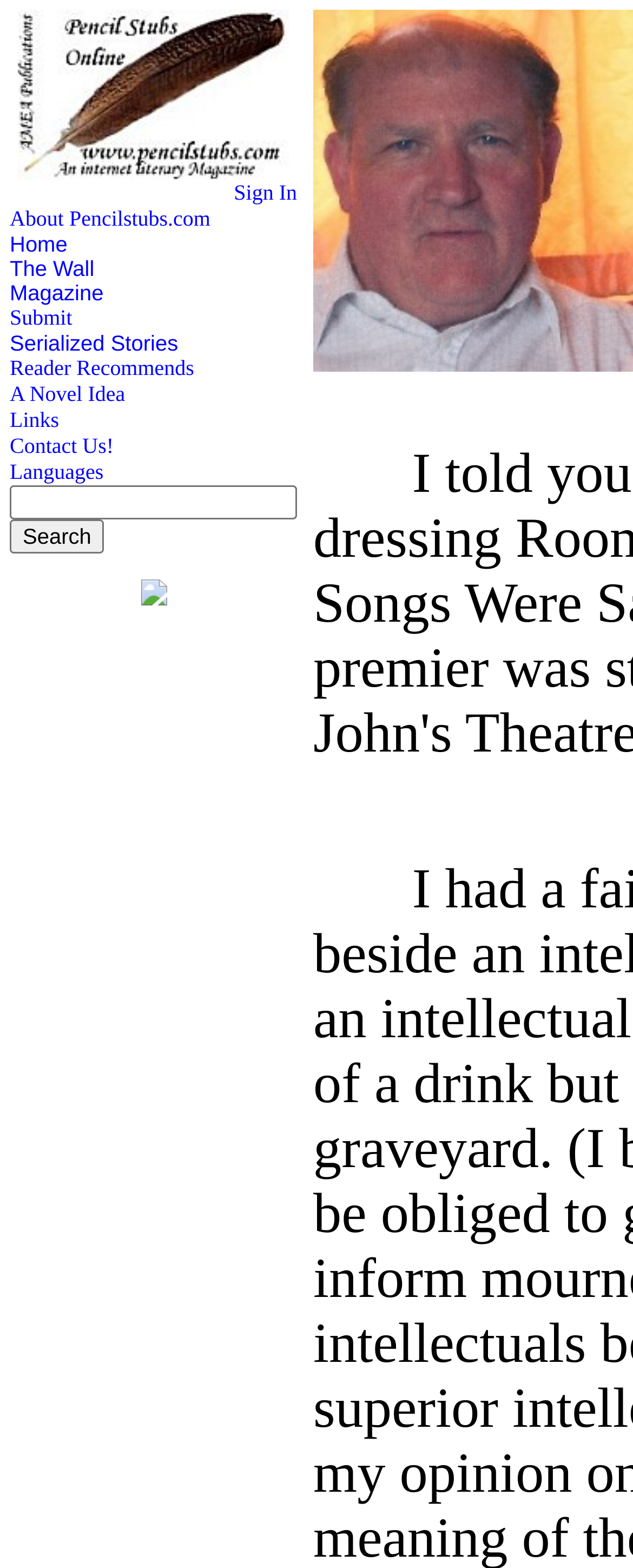Write a detailed summary of the webpage, including text, images, and layout.

The webpage is titled "Irish Eyes on Pencil Stubs Online". At the top, there is a horizontal layout table that spans almost the entire width of the page, with a row of links and an image. The links are arranged horizontally, with the first link being an image, followed by text links labeled "Sign In", "About Pencilstubs.com", "Home", "The Wall", "Magazine", "Submit", "Serialized Stories", "Reader Recommends", "A Novel Idea", "Links", "Contact Us!", and "Languages". These links are positioned closely together, with the image at the beginning and the "Languages" link at the end.

Below the row of links, there is a search bar with a text box and a "Search" button. The search bar is positioned near the top of the page, slightly below the row of links.

Further down the page, there is another horizontal layout table with a single element, a static text element containing a non-breaking space character. This element is positioned near the bottom of the page.

There are two images on the page, one at the top left corner, and another at the bottom left corner. The images are relatively small, with the top image being part of the row of links and the bottom image being a standalone element.